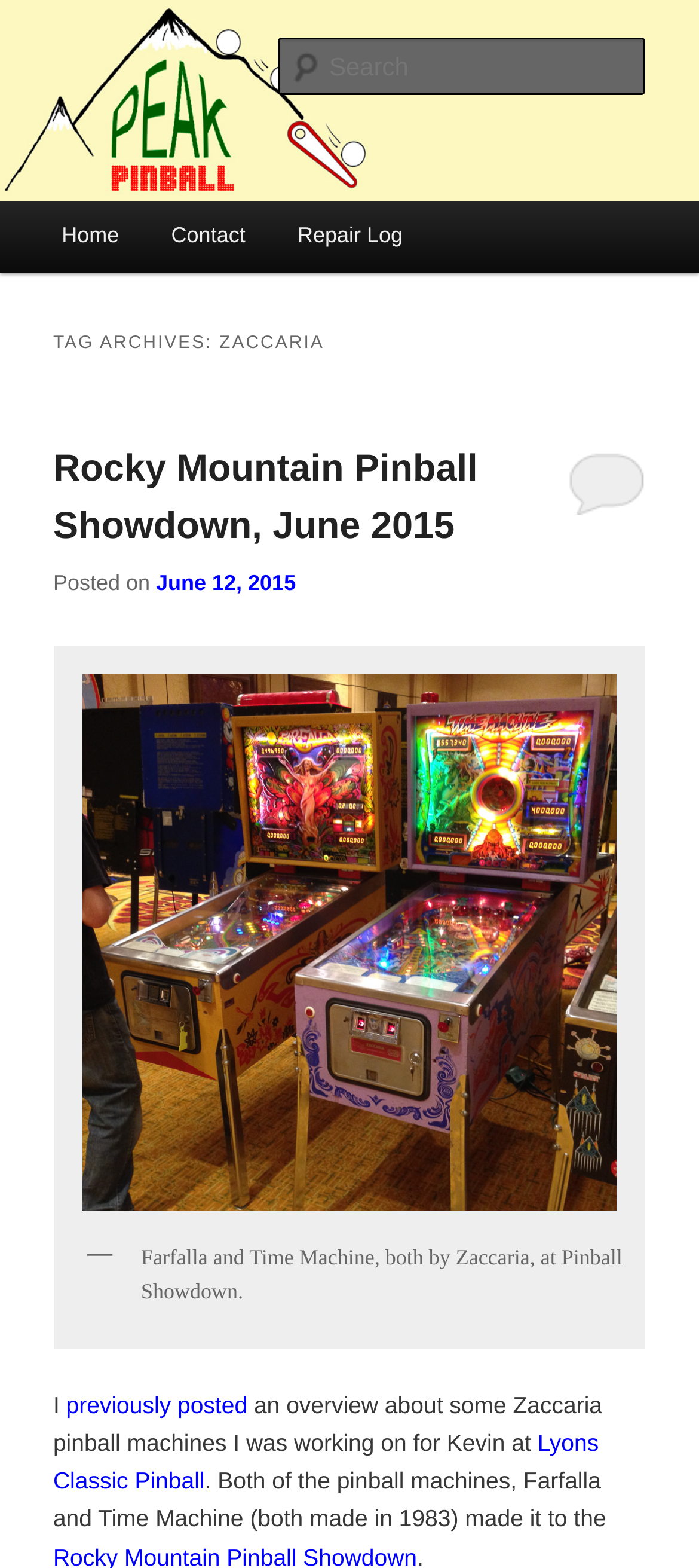How many main menu items are there?
Give a comprehensive and detailed explanation for the question.

The main menu items can be found in the links 'Home', 'Contact', and 'Repair Log' with bounding box coordinates [0.051, 0.128, 0.208, 0.174], [0.208, 0.128, 0.388, 0.174], and [0.388, 0.128, 0.613, 0.174] respectively. These links are children of the 'Main menu' heading element and are likely to be the main navigation options on the webpage.